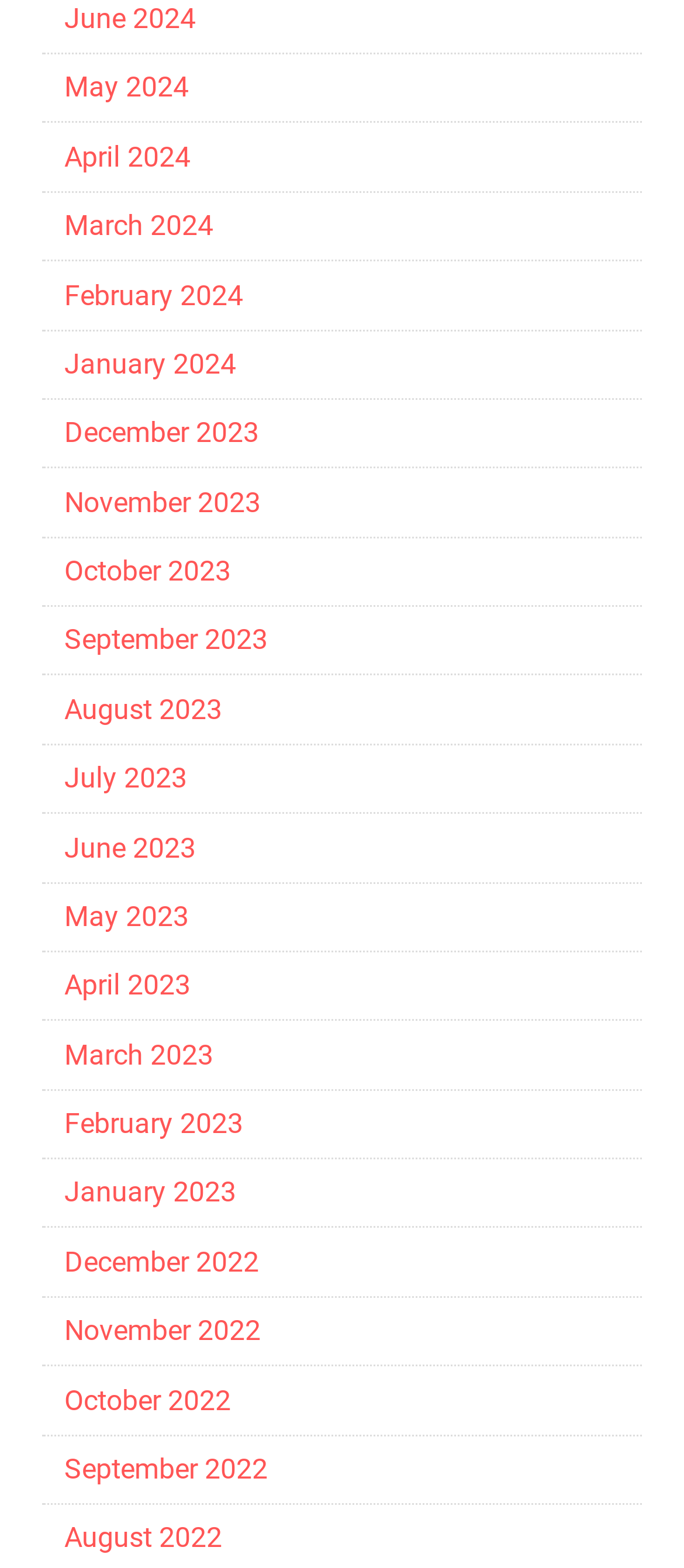What is the most recent month listed?
From the screenshot, supply a one-word or short-phrase answer.

June 2024